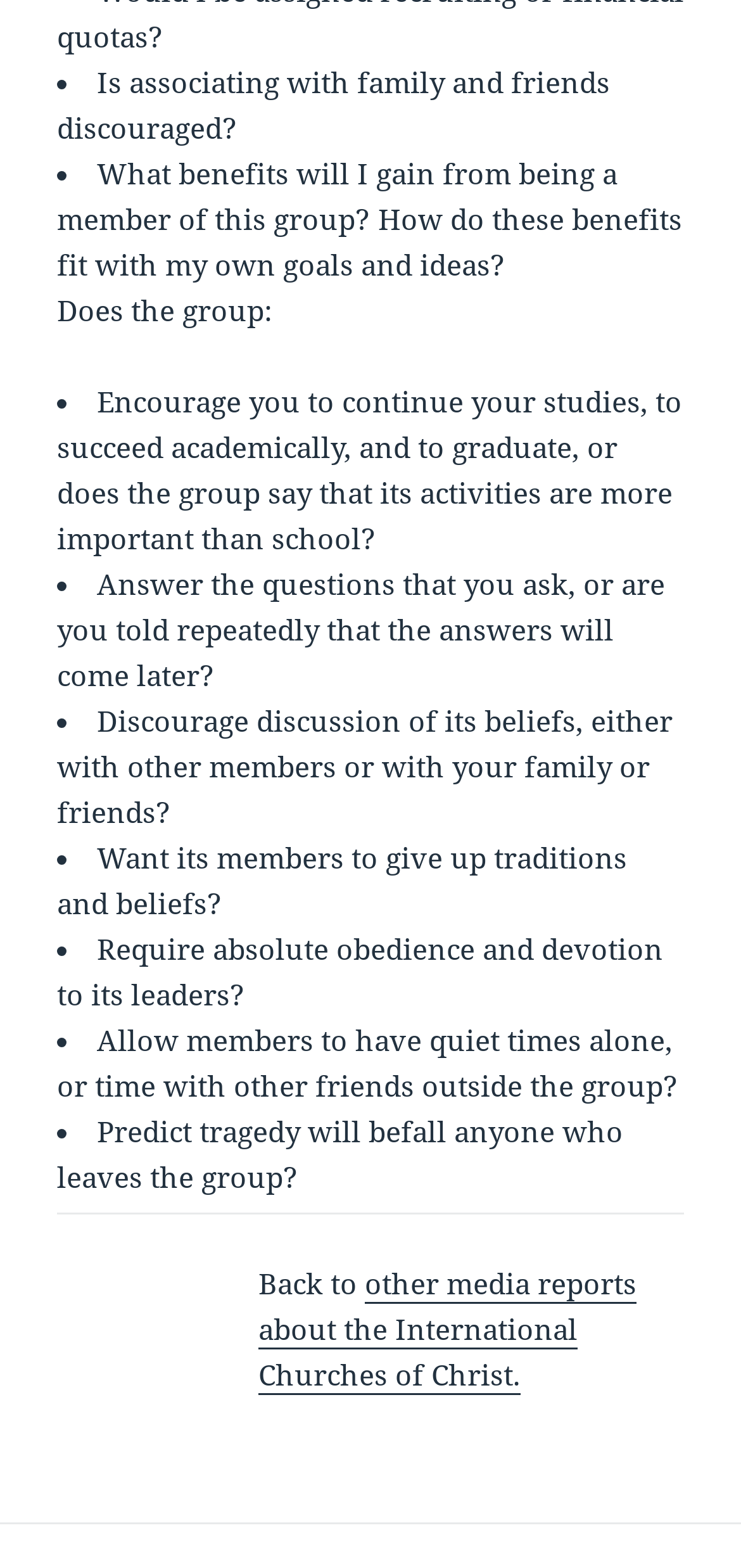Please give a concise answer to this question using a single word or phrase: 
What is the first question asked about a group?

Is associating with family and friends discouraged?